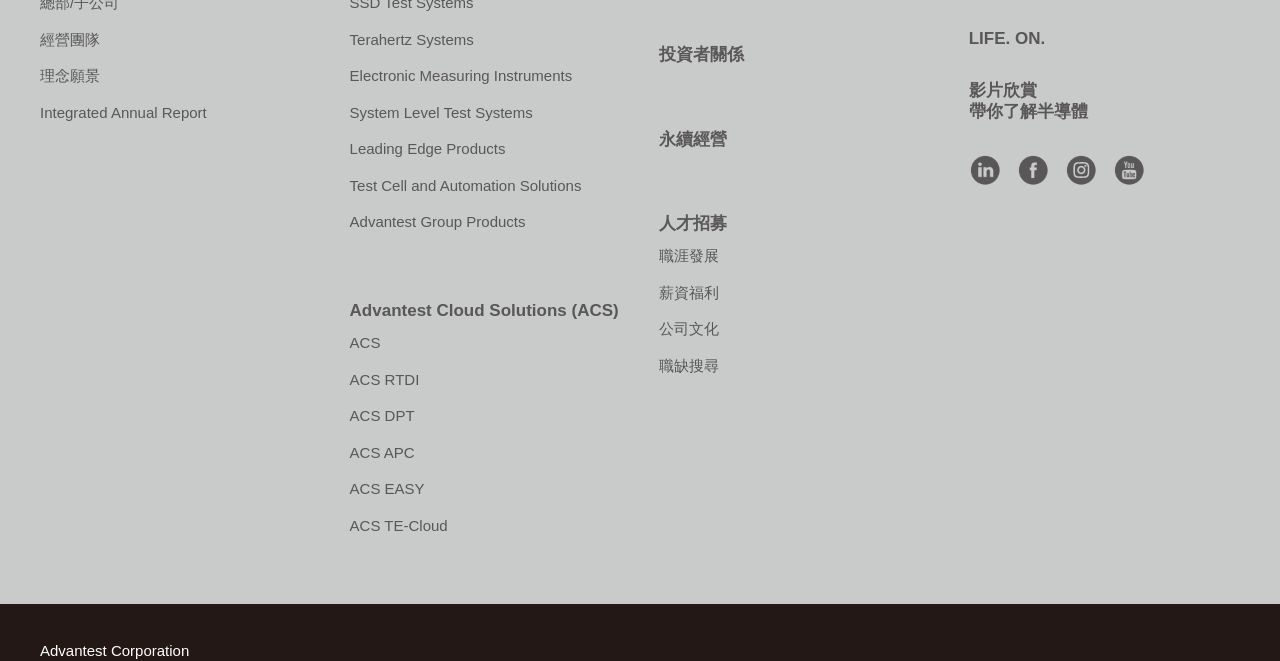What is the theme of the 'LIFE. ON.' link?
Using the information from the image, answer the question thoroughly.

I analyzed the link text 'LIFE. ON.' and its adjacent link '影片欣賞 帶你了解半導體', which suggests that the theme of the 'LIFE. ON.' link is related to semiconductors.